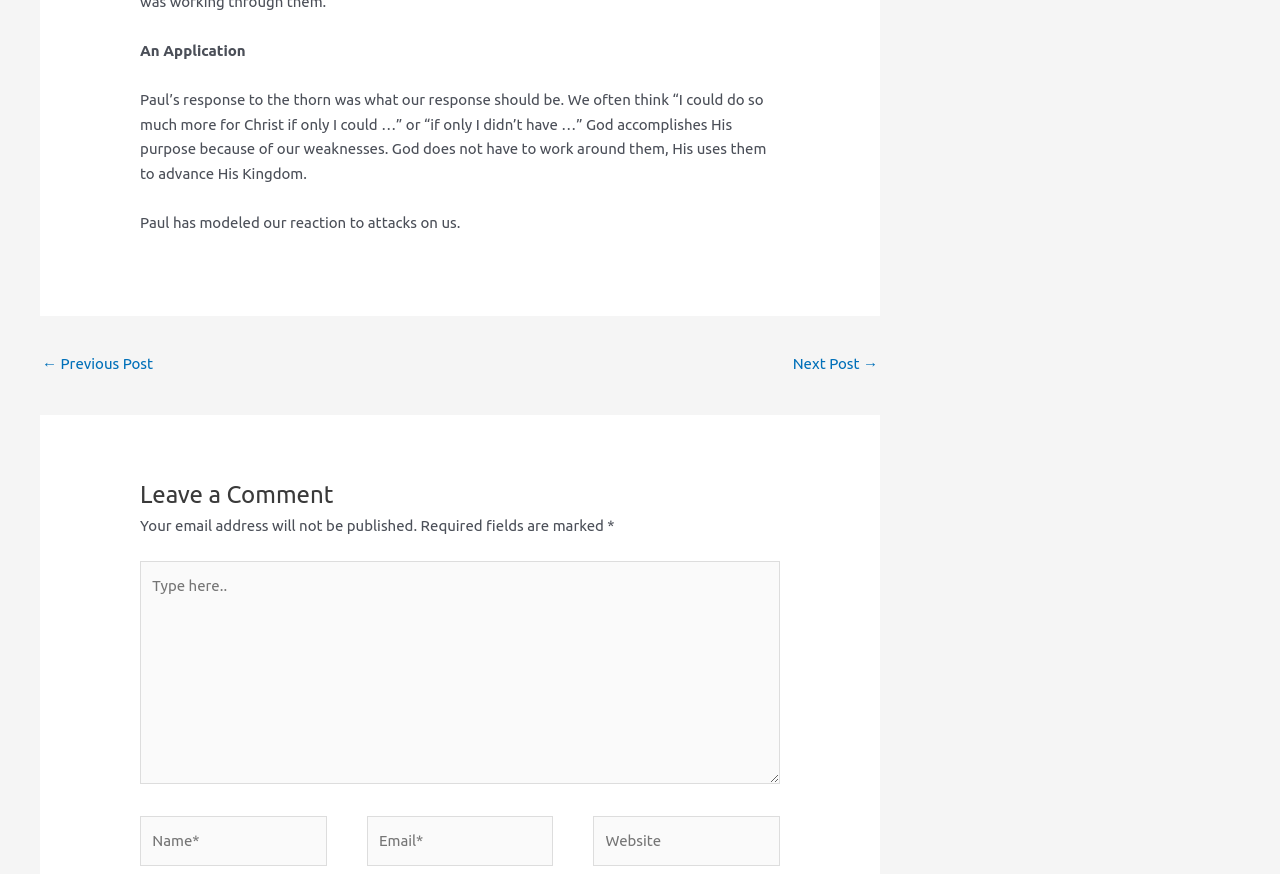Provide the bounding box for the UI element matching this description: "parent_node: Website name="url" placeholder="Website"".

[0.464, 0.934, 0.609, 0.991]